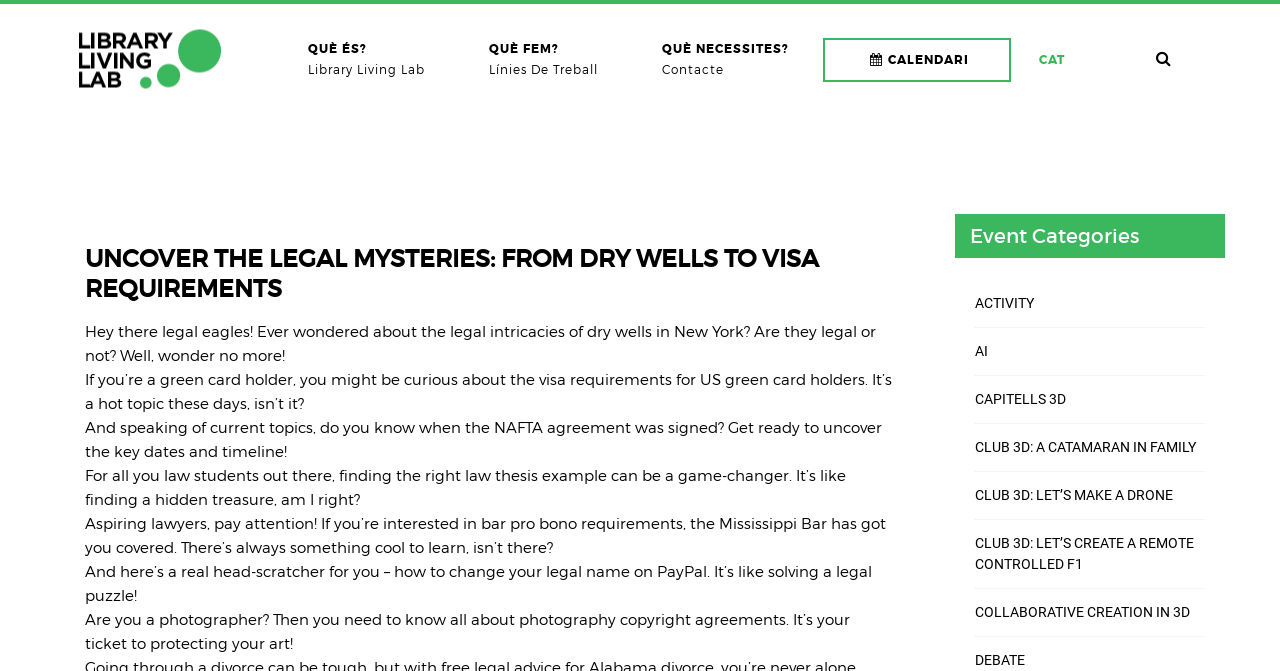Locate the bounding box coordinates of the element's region that should be clicked to carry out the following instruction: "Learn more about dry wells". The coordinates need to be four float numbers between 0 and 1, i.e., [left, top, right, bottom].

[0.459, 0.48, 0.509, 0.507]